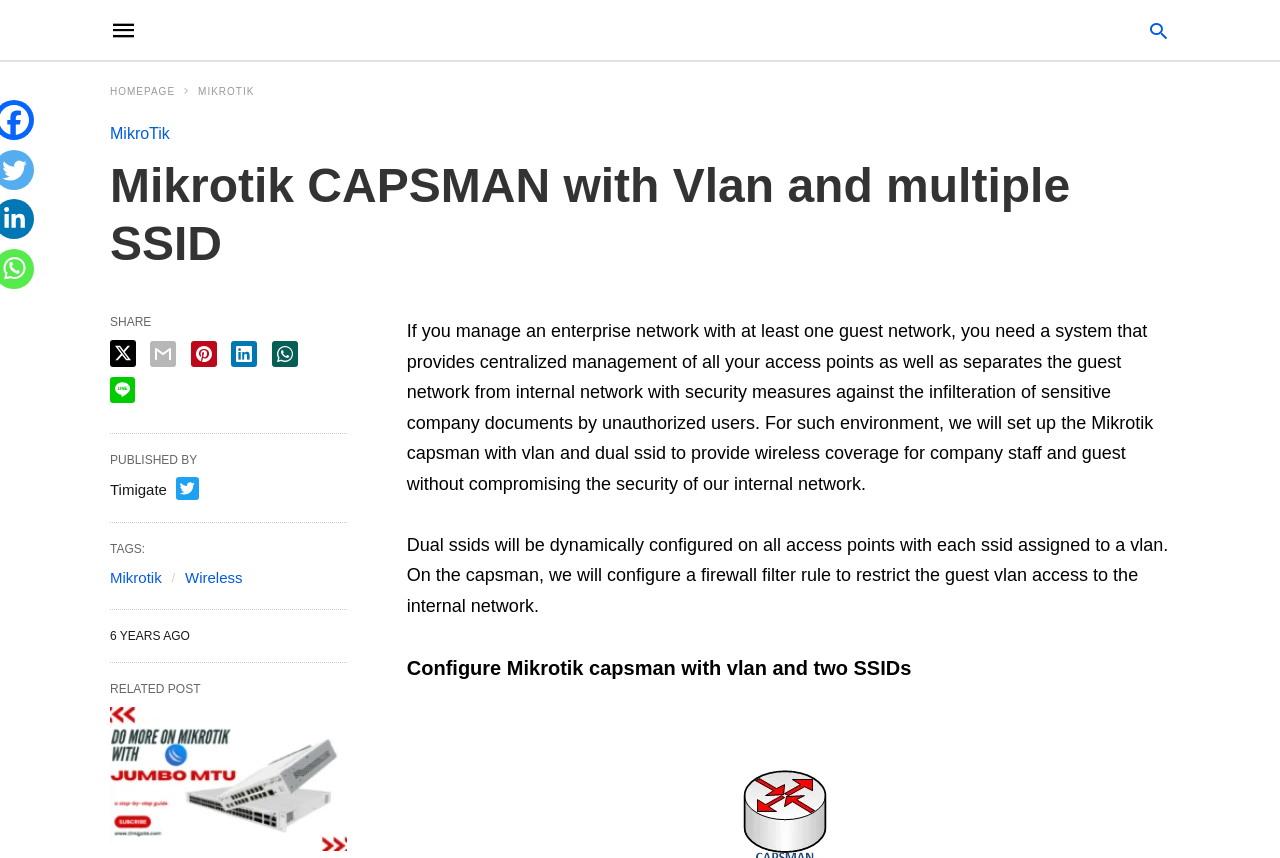What is the related post about?
Using the image, provide a concise answer in one word or a short phrase.

Optimize Metro ethernet with Jumbo MTU